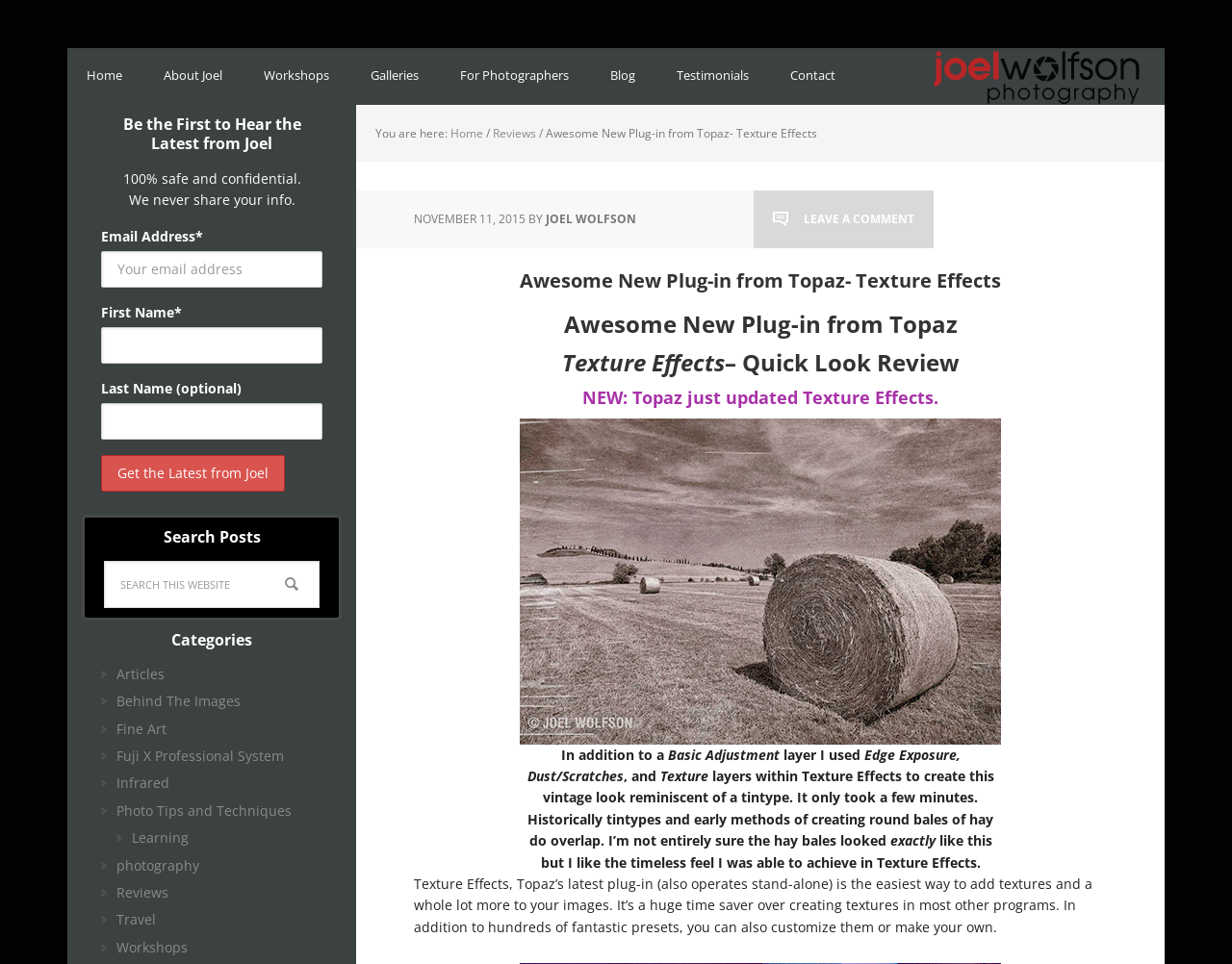Locate the bounding box coordinates of the region to be clicked to comply with the following instruction: "Search this website". The coordinates must be four float numbers between 0 and 1, in the form [left, top, right, bottom].

[0.084, 0.582, 0.259, 0.631]